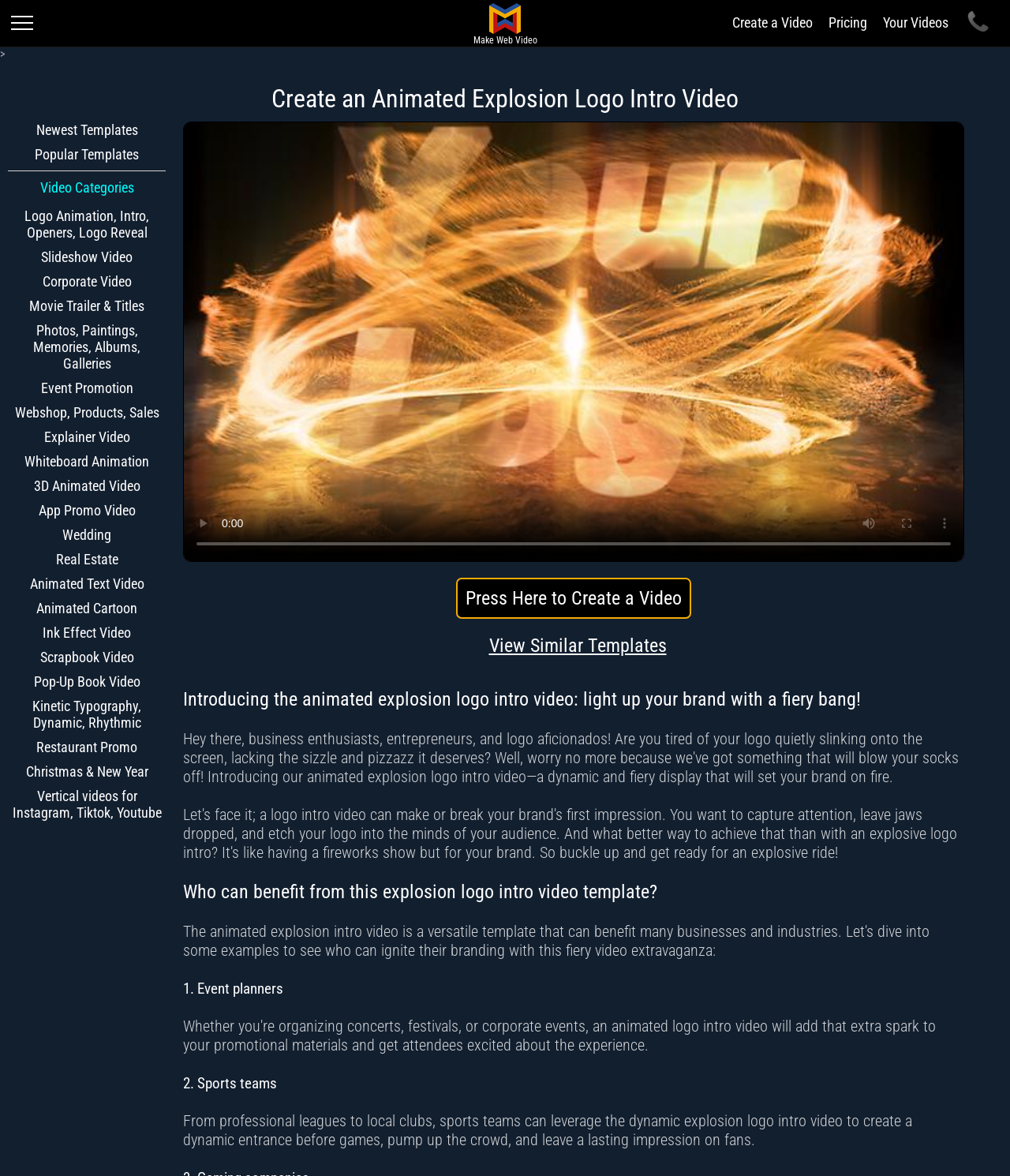Generate a comprehensive caption for the webpage you are viewing.

This webpage is an online video creator platform that allows users to create animated explosion logo intro videos in minutes. At the top of the page, there are several links, including "Your Videos", "Pricing", and "Create a Video", which are aligned horizontally and take up most of the width of the page. Below these links, there is a prominent heading that reads "Create an Animated Explosion Logo Intro Video".

On the left side of the page, there is a vertical menu with various links, including "Home", "Pricing", "Your Videos", "Account", "FAQ", "Login", and "Contact". These links are stacked on top of each other and take up a small portion of the page's width.

The main content of the page is divided into sections, with each section containing links to different video categories. The first section is labeled "Video Categories" and contains links to categories such as "Logo Animation, Intro, Openers, Logo Reveal", "Slideshow Video", and "Corporate Video". These links are arranged vertically and take up most of the page's width.

Below the first section, there are several more sections, each containing links to different video categories. These sections are stacked on top of each other and contain links to categories such as "Movie Trailer & Titles", "Photos, Paintings, Memories, Albums, Galleries", and "Event Promotion".

At the bottom of the page, there is a section labeled "Languages" that contains links to different languages, including English, Français, Español, and others. These links are arranged horizontally and take up a small portion of the page's width.

Overall, the webpage is organized in a clear and concise manner, with different sections and links arranged in a logical and easy-to-follow structure.